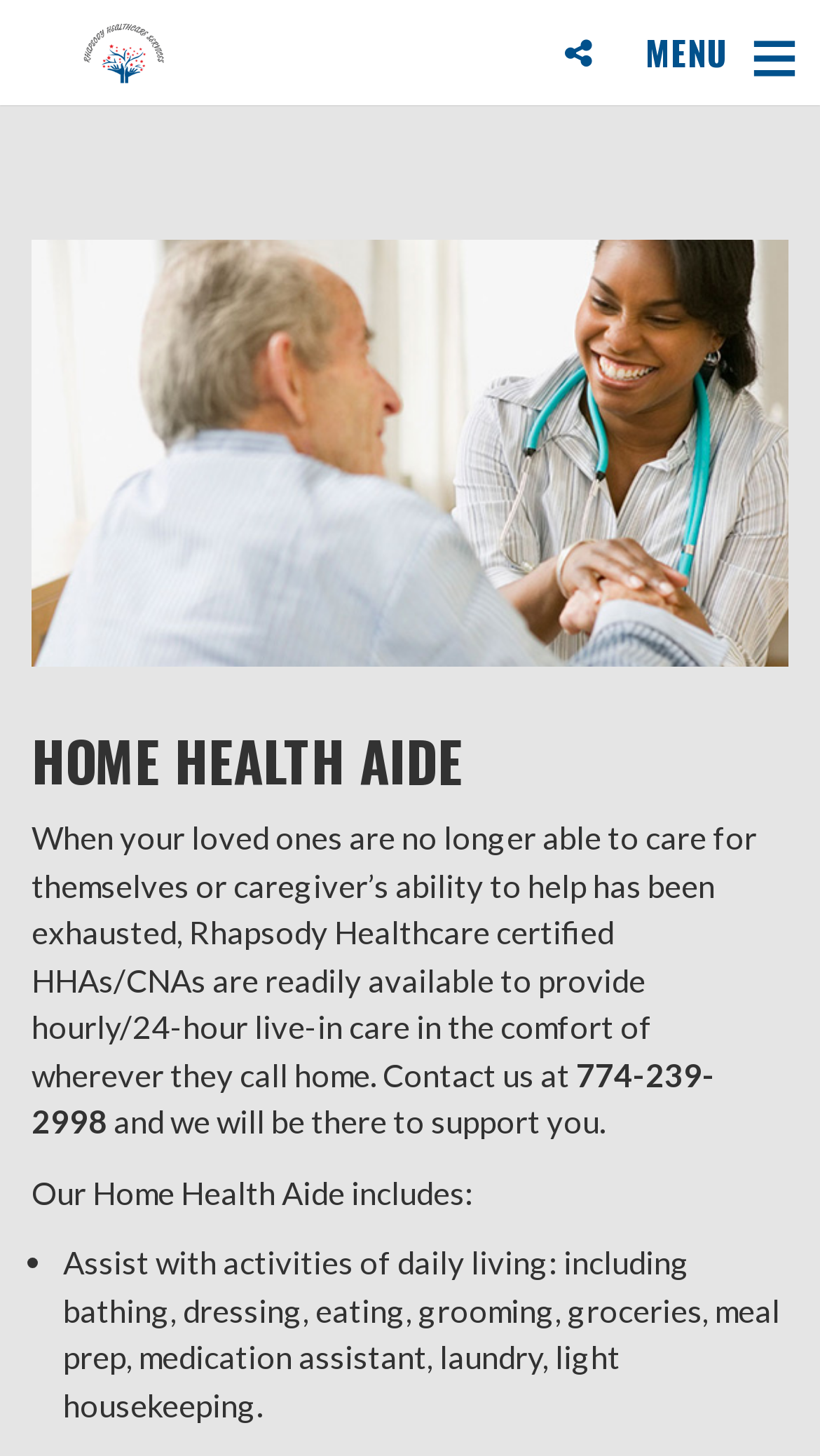What is included in the Home Health Aide services?
Please craft a detailed and exhaustive response to the question.

I found the list of services included in the Home Health Aide by looking at the ListMarker element with the text '•' and the subsequent StaticText element with the text 'Assist with activities of daily living: including bathing, dressing, eating, grooming, groceries, meal prep, medication assistant, laundry, light housekeeping.' This list suggests that the Home Health Aide services include assistance with daily living activities.